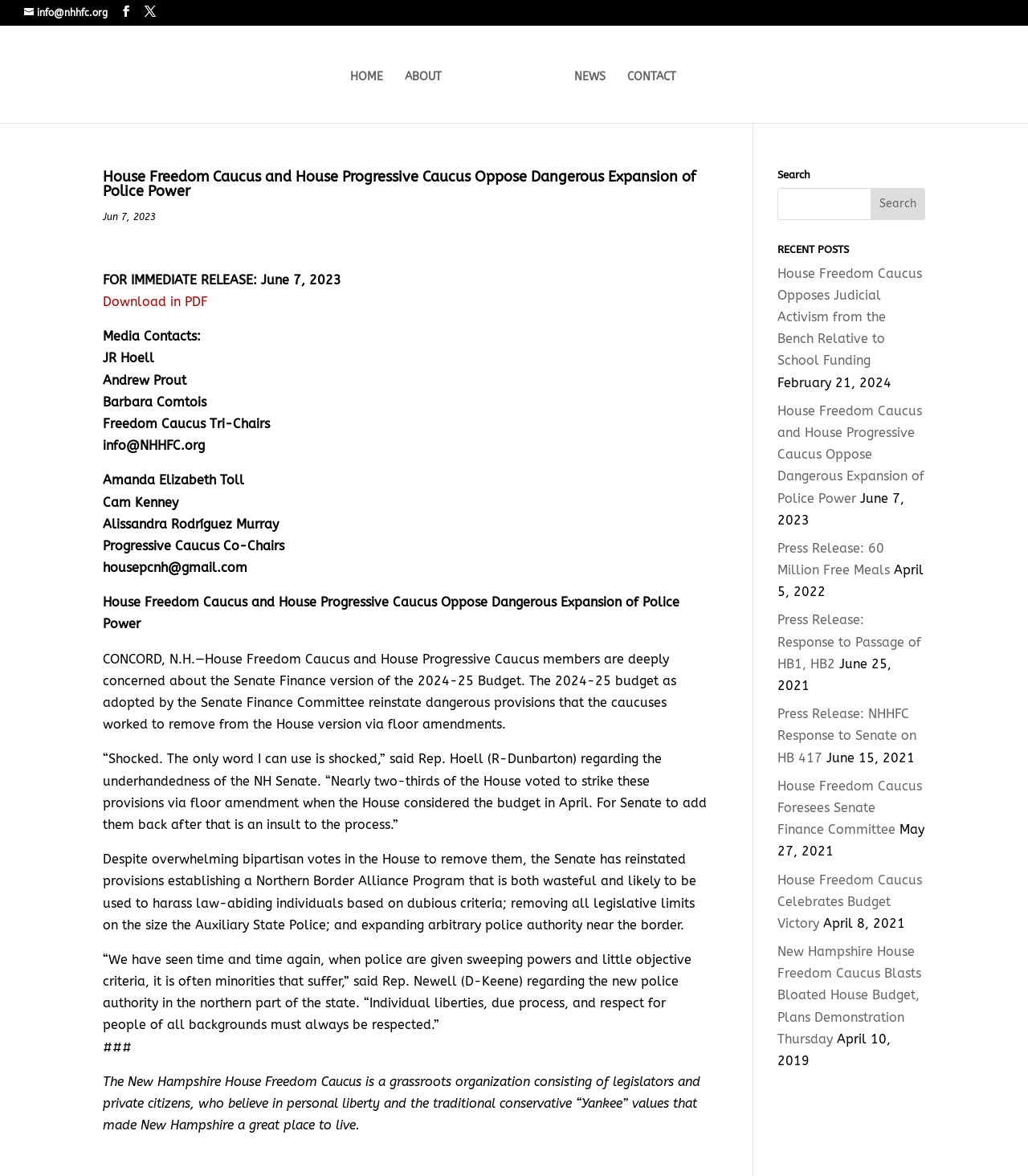What is the topic of the press release?
Refer to the image and offer an in-depth and detailed answer to the question.

I found the answer by reading the press release, which mentions the opposition to the expansion of police power. This suggests that the topic of the press release is related to this issue.